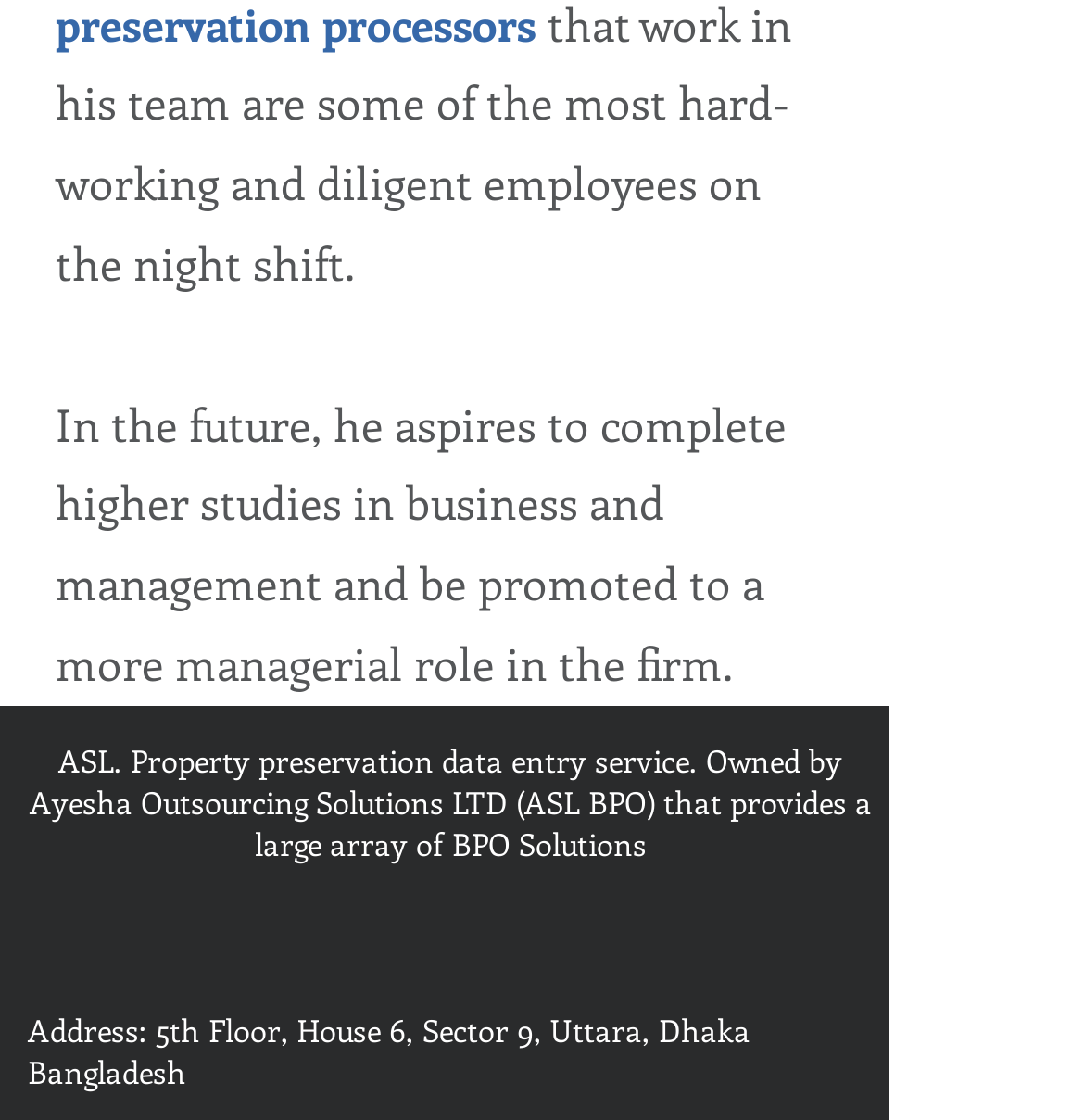What is the person's career aspiration?
From the screenshot, supply a one-word or short-phrase answer.

Complete higher studies in business and management